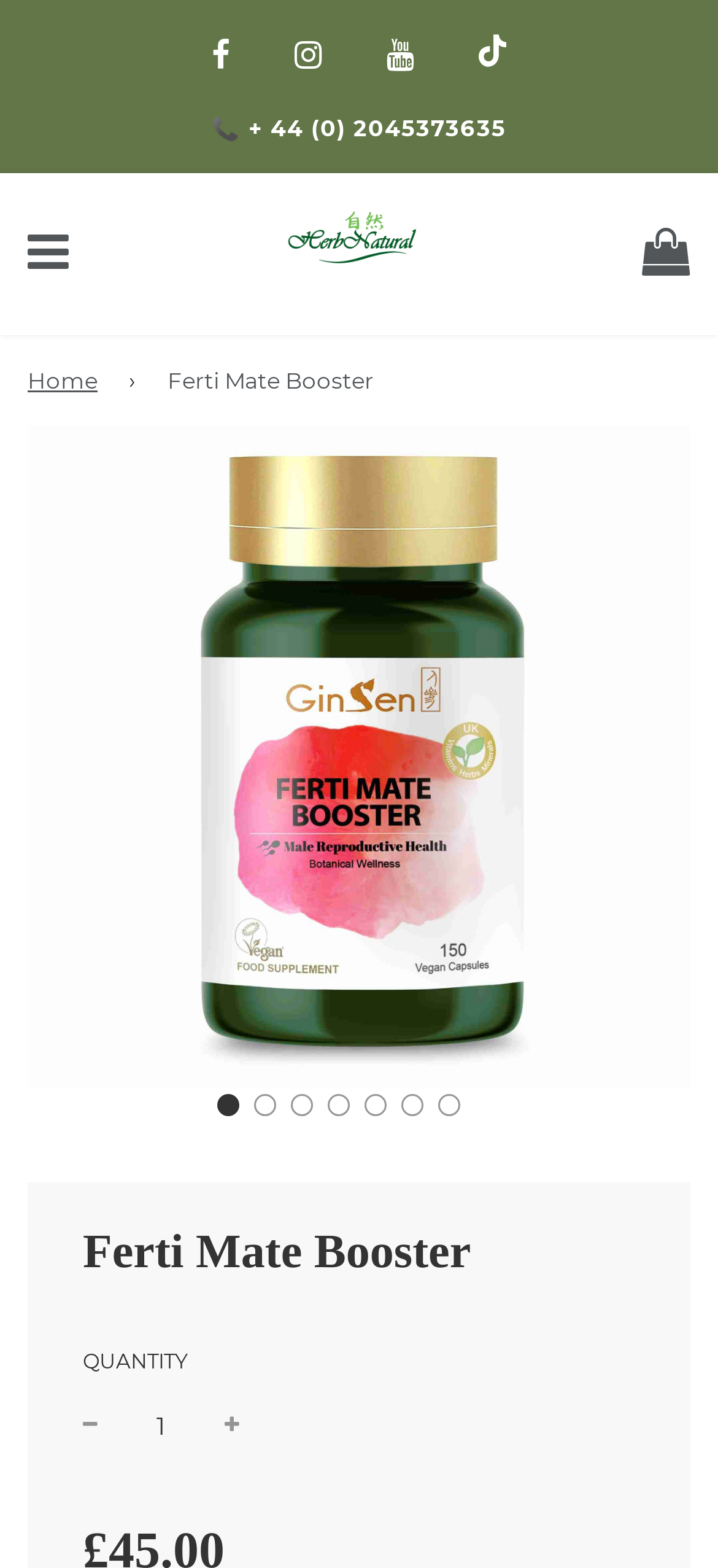Pinpoint the bounding box coordinates of the clickable element to carry out the following instruction: "Go to slide 2."

[0.353, 0.698, 0.383, 0.712]